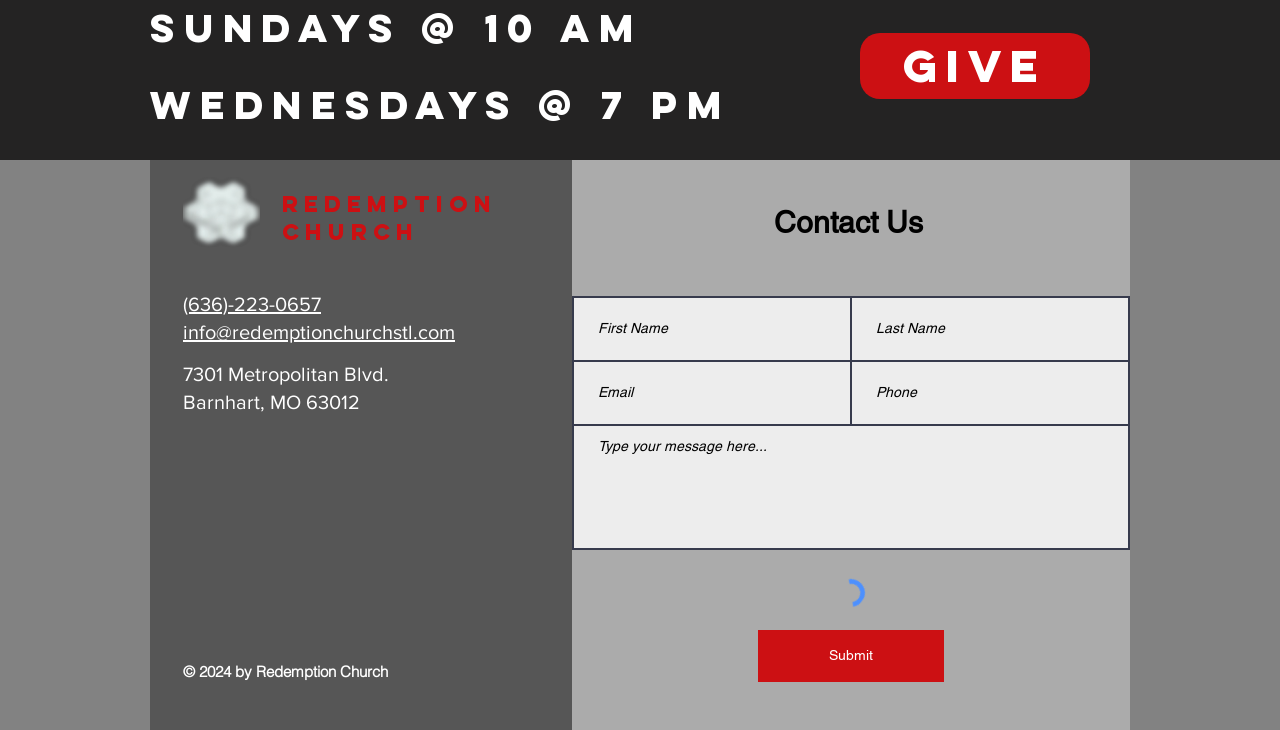What is the church's address?
Based on the visual details in the image, please answer the question thoroughly.

The question asks about the church's address. By looking at the static text elements with the text '7301 Metropolitan Blvd.' and 'Barnhart, MO 63012', we can determine the address of the church.